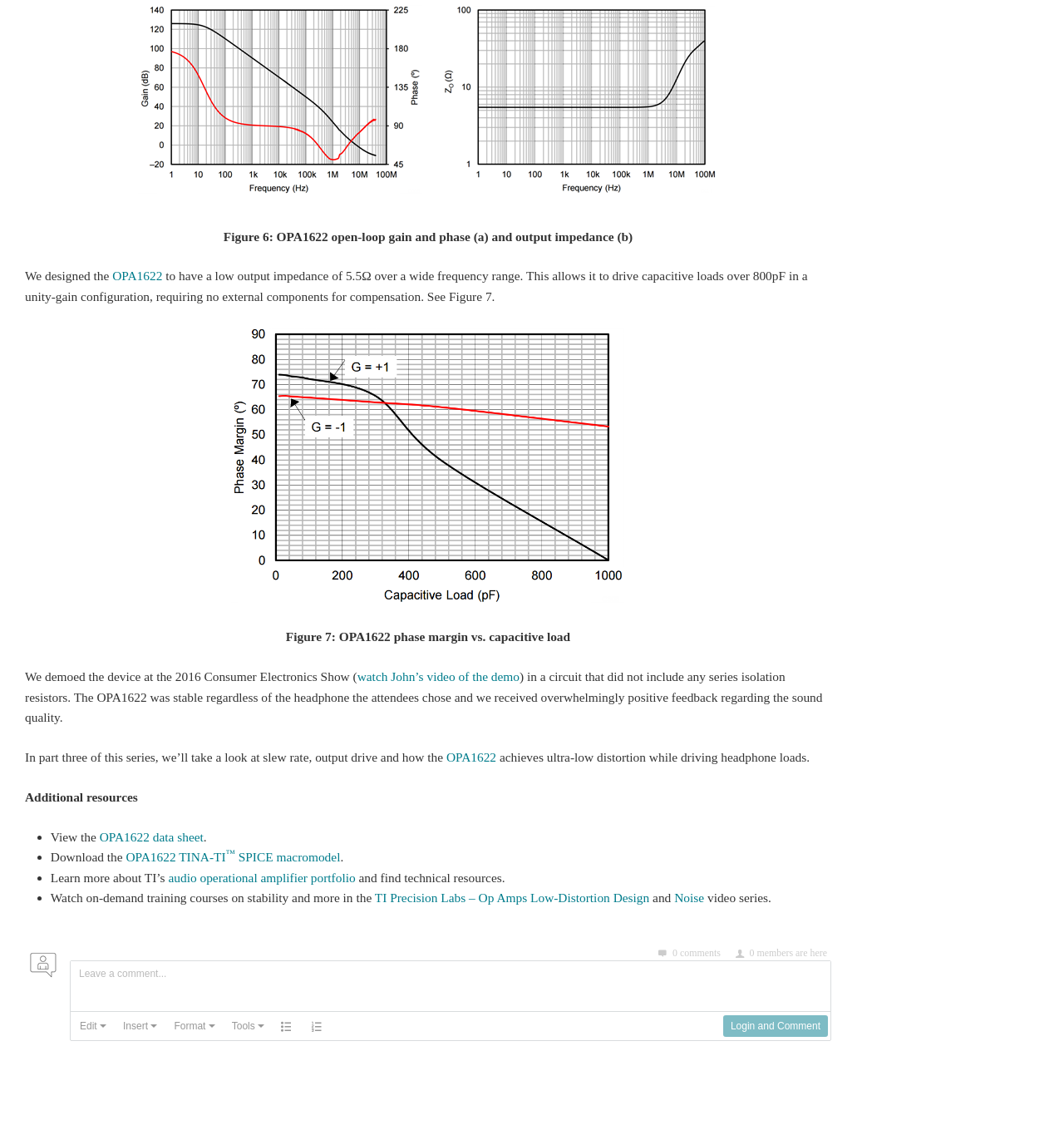Pinpoint the bounding box coordinates of the element you need to click to execute the following instruction: "Leave a comment...". The bounding box should be represented by four float numbers between 0 and 1, in the format [left, top, right, bottom].

[0.074, 0.898, 0.157, 0.908]